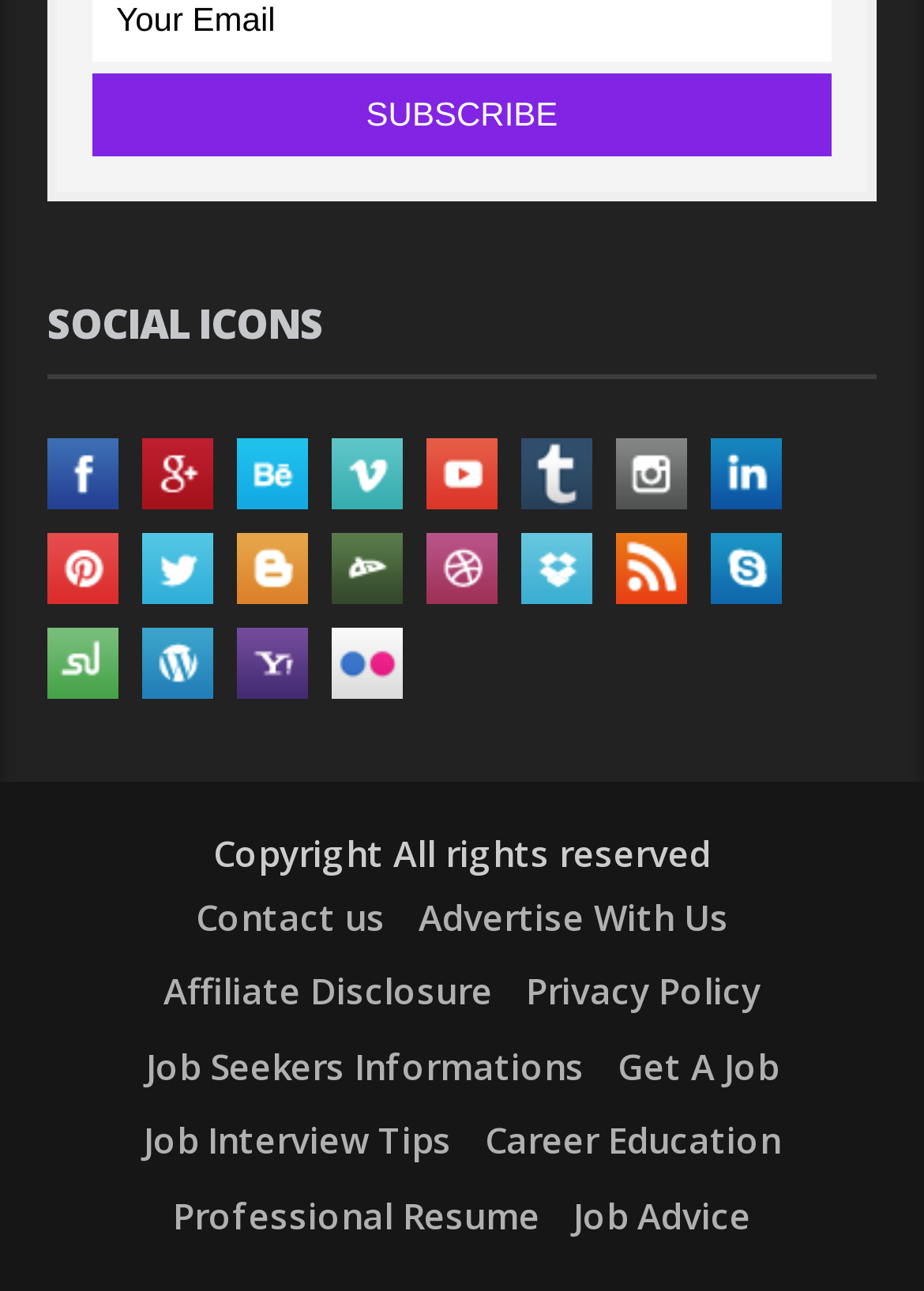Identify the bounding box coordinates for the UI element that matches this description: "Get A Job".

[0.668, 0.807, 0.842, 0.844]